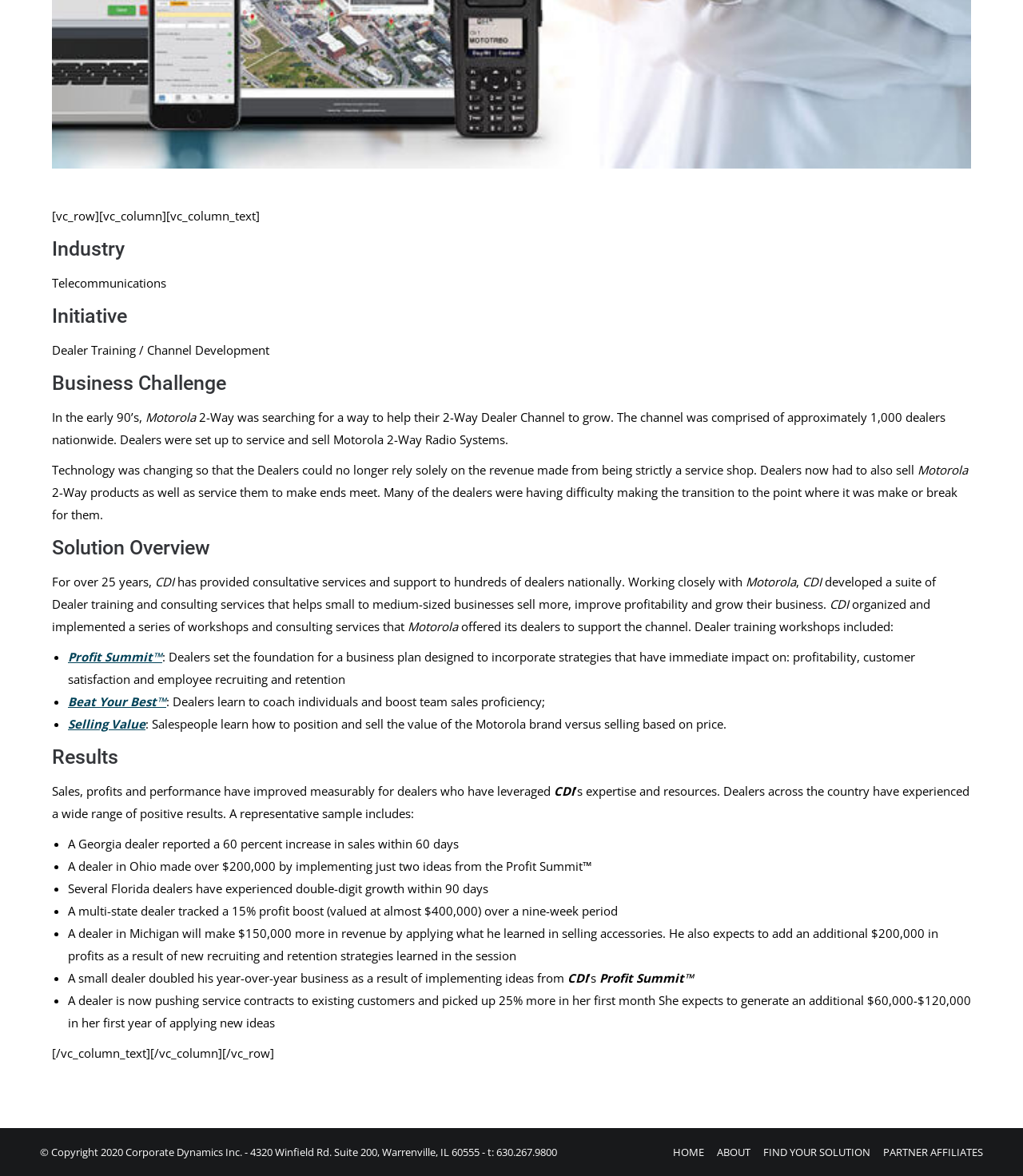Given the webpage screenshot, identify the bounding box of the UI element that matches this description: "Selling Value".

[0.066, 0.609, 0.142, 0.622]